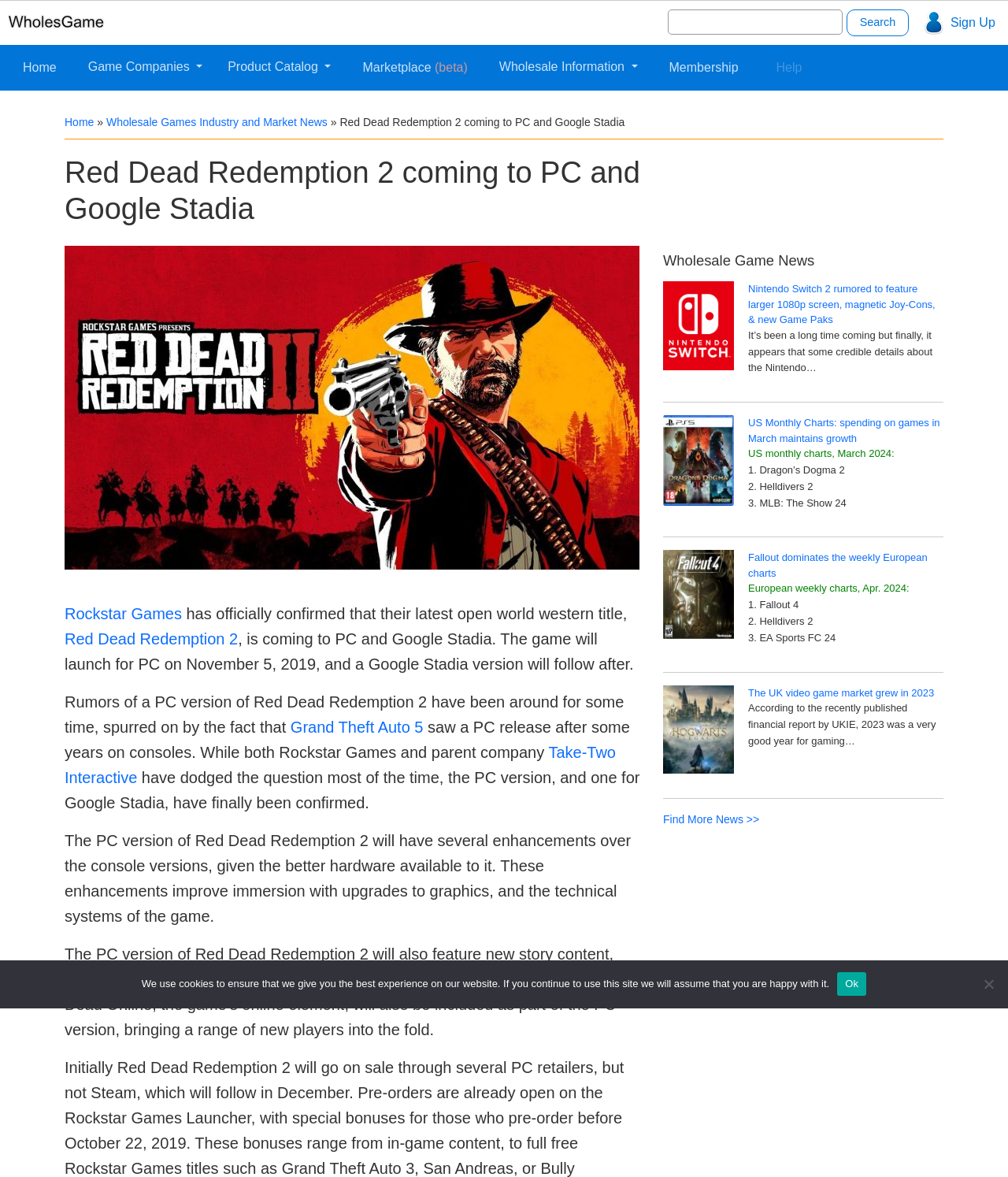Determine the bounding box coordinates of the section I need to click to execute the following instruction: "Search for games". Provide the coordinates as four float numbers between 0 and 1, i.e., [left, top, right, bottom].

[0.663, 0.005, 0.902, 0.031]